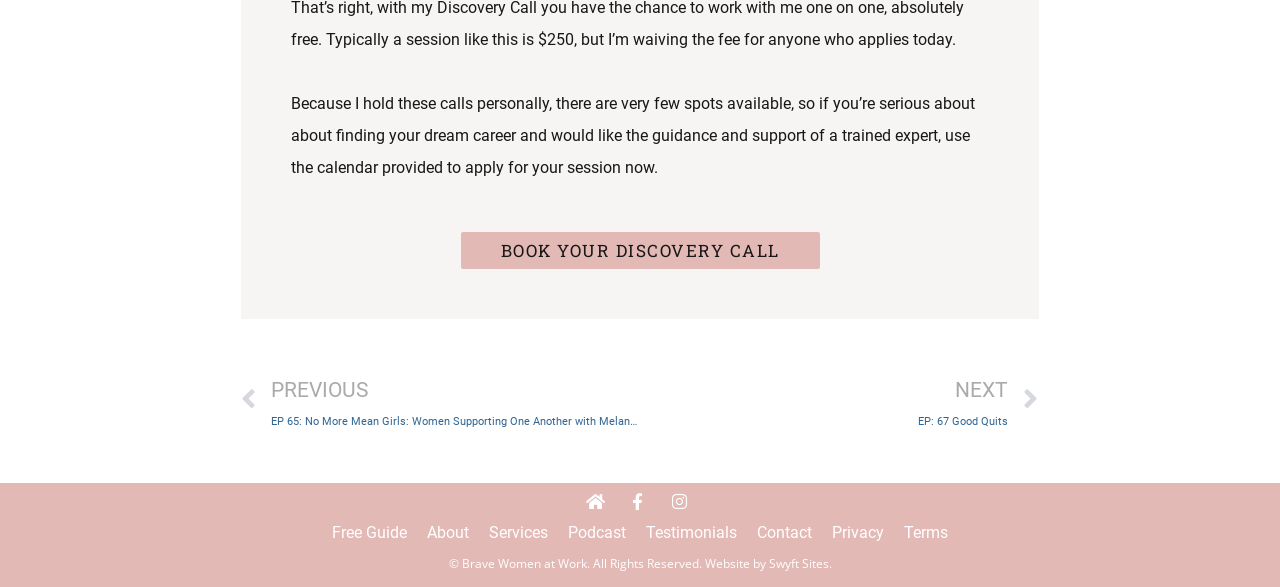What is the website provider of the webpage?
Based on the visual, give a brief answer using one word or a short phrase.

Swyft Sites